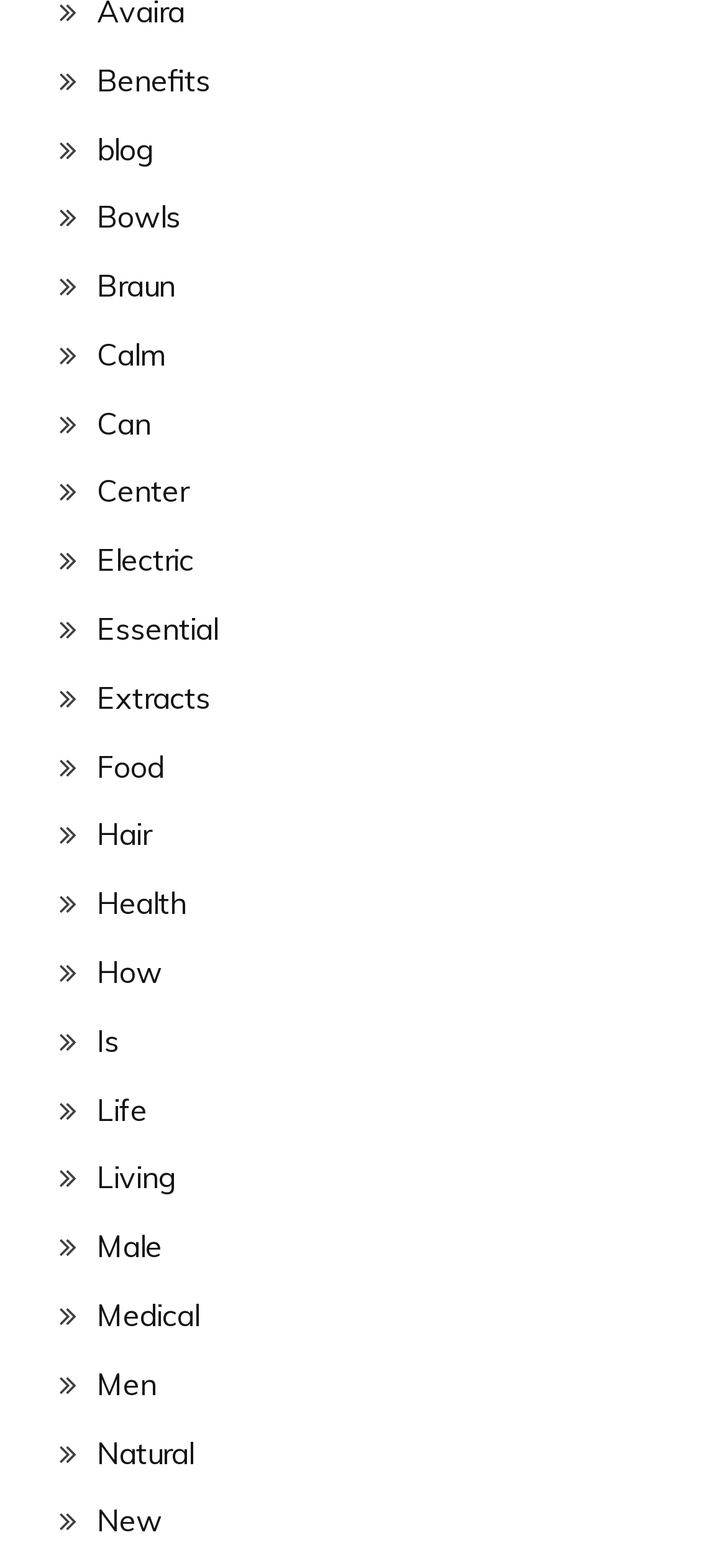Please provide a comprehensive answer to the question based on the screenshot: What is the vertical position of the 'Calm' link?

I compared the y1 and y2 coordinates of the 'Calm' link element, which are 0.214 and 0.238, respectively. Since these values are around the middle of the range from 0 to 1, I concluded that the 'Calm' link is above the middle of the webpage.